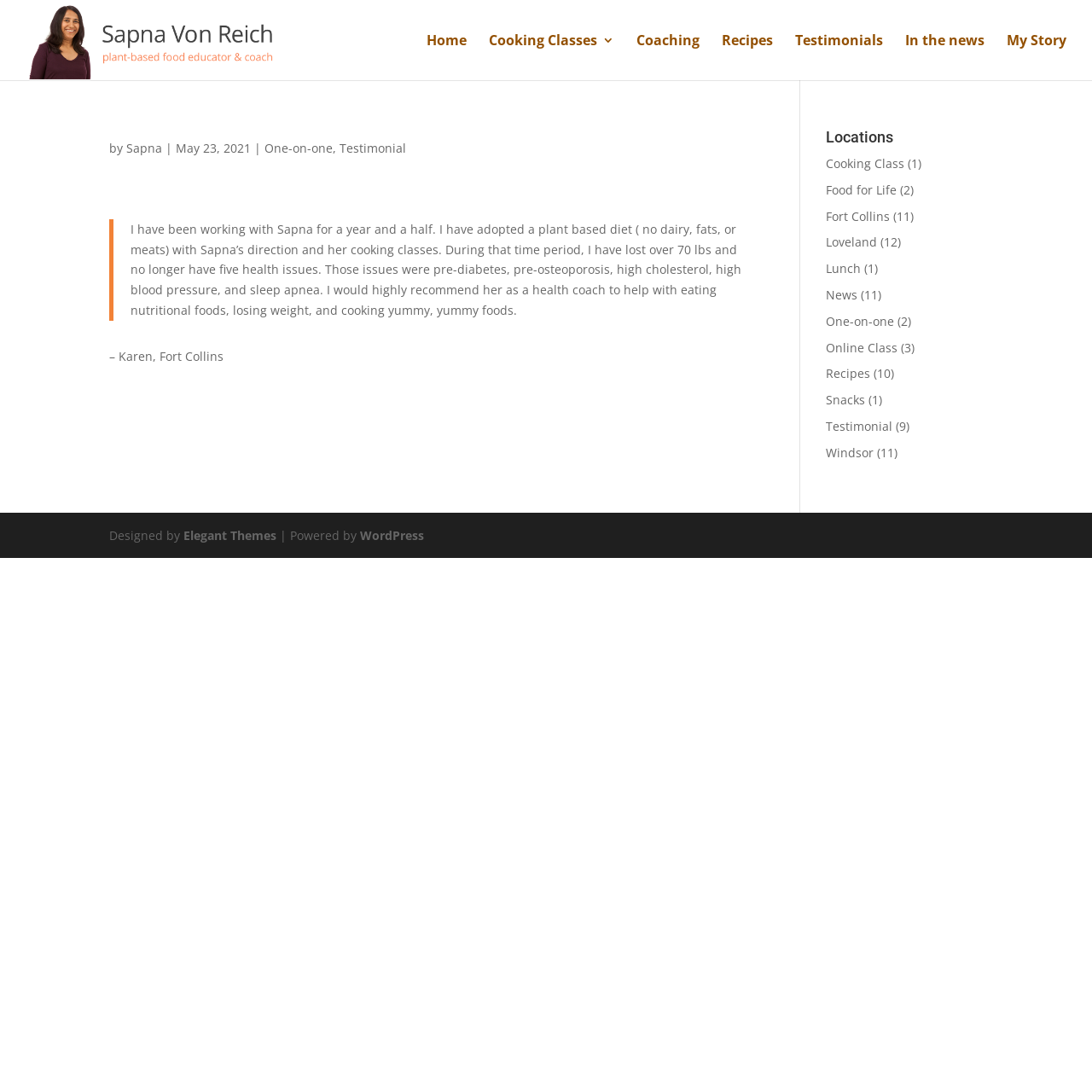Find the bounding box coordinates for the area that must be clicked to perform this action: "Explore the 'Cooking Classes' option".

[0.448, 0.031, 0.562, 0.073]